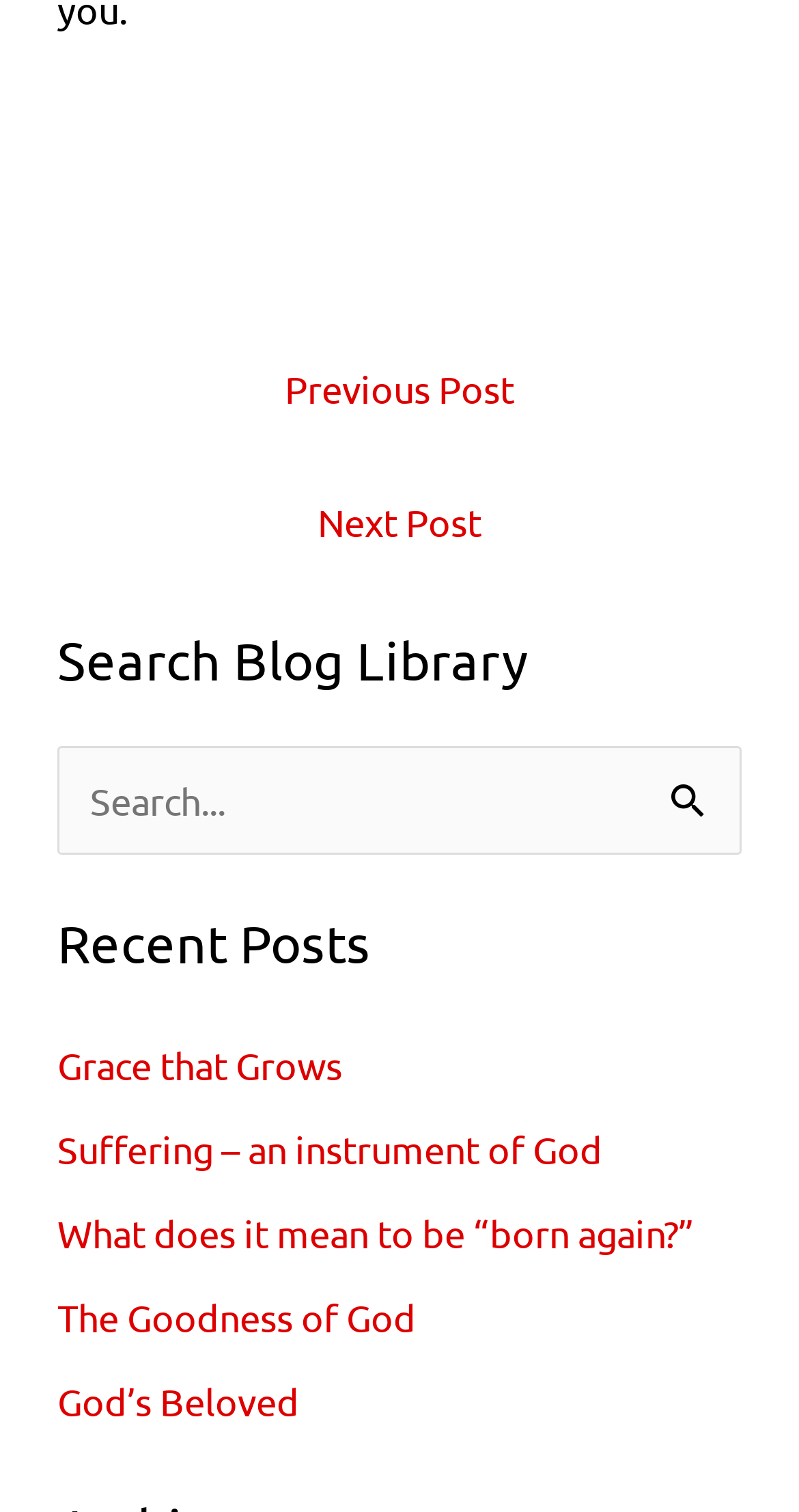Please identify the bounding box coordinates for the region that you need to click to follow this instruction: "Read about Inflation and Rising Living Costs".

None